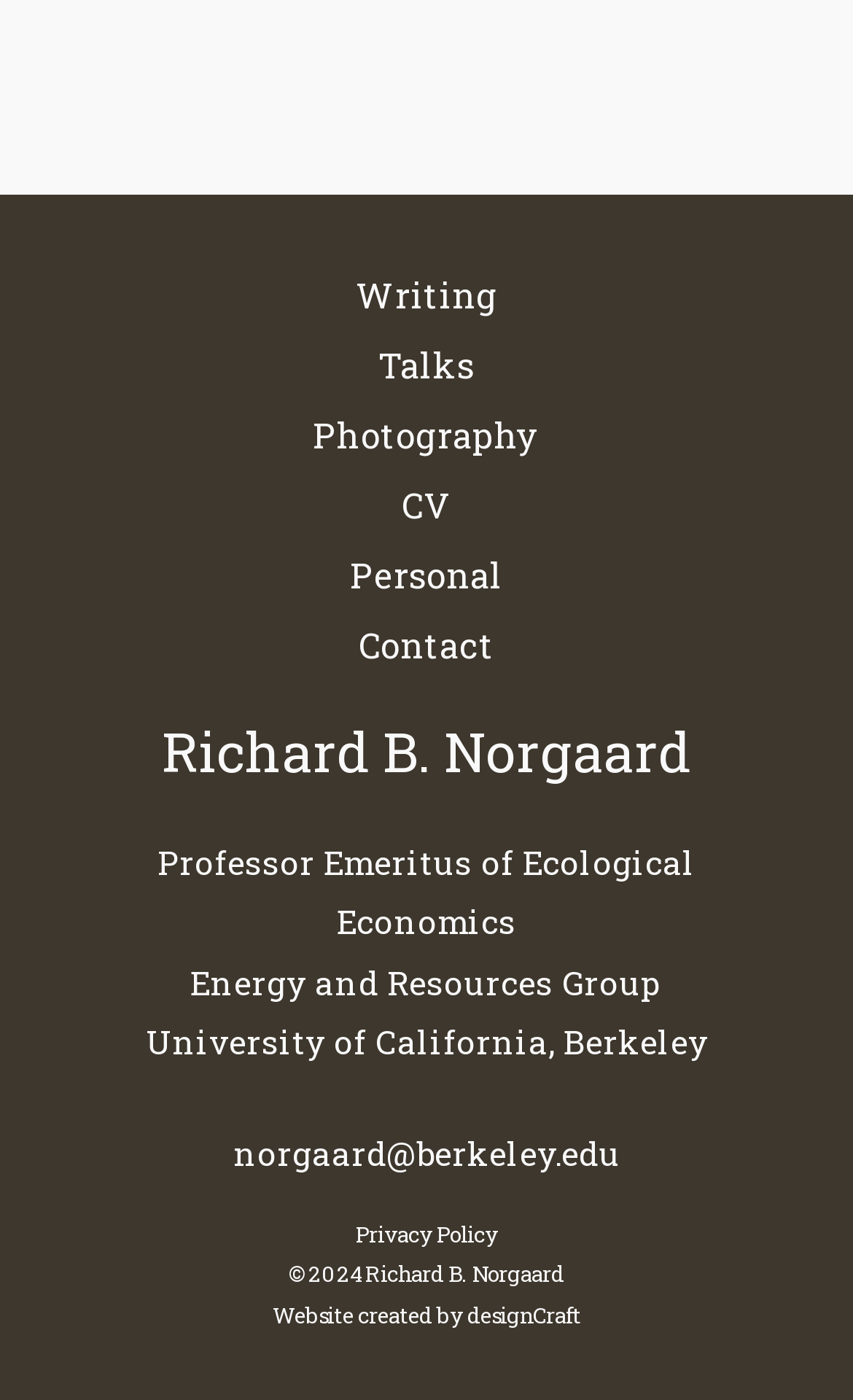Please reply with a single word or brief phrase to the question: 
What is the name of the university Richard B. Norgaard is affiliated with?

University of California, Berkeley